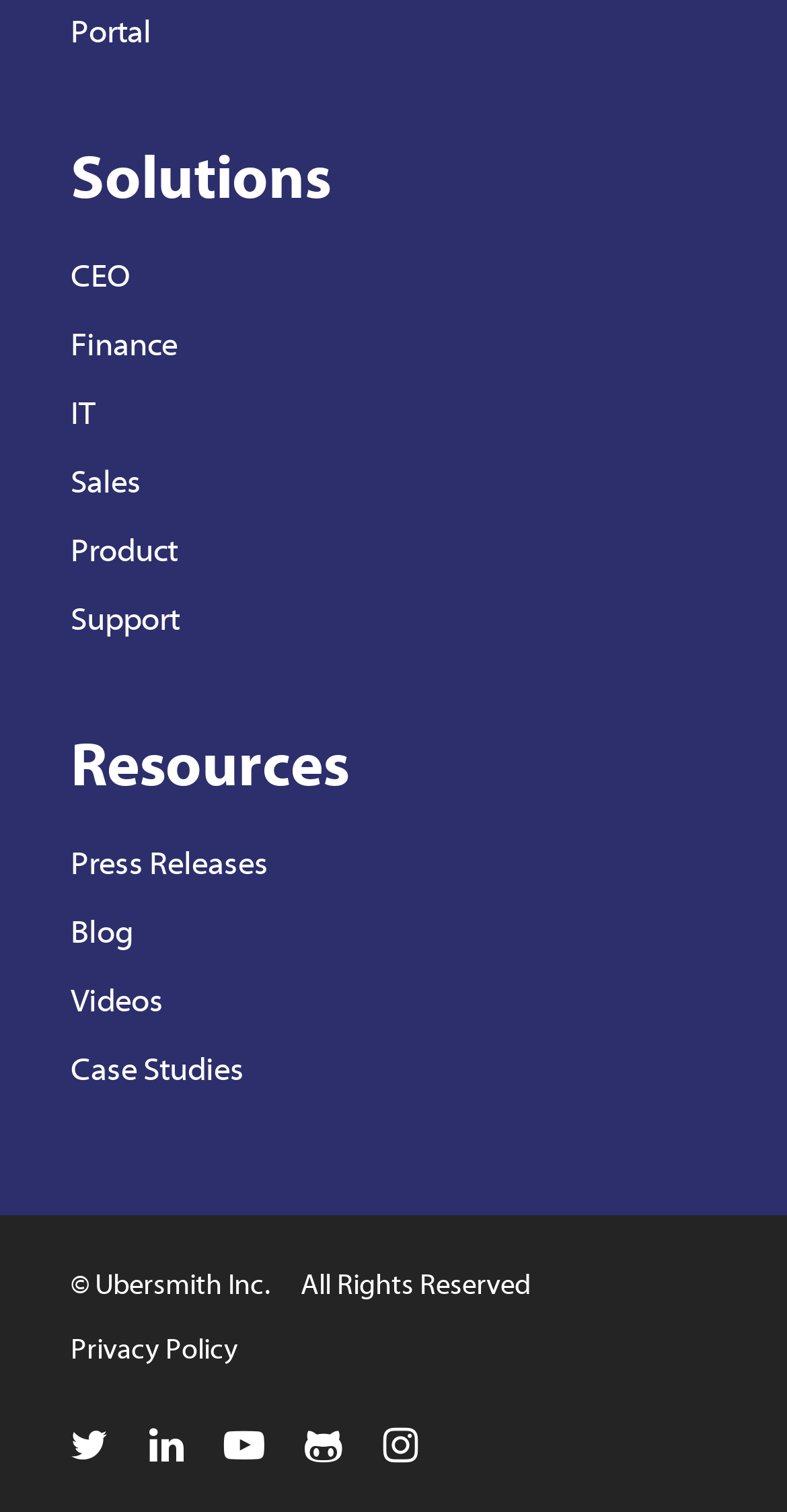How many social media links are at the bottom of the page?
Please utilize the information in the image to give a detailed response to the question.

At the bottom of the page, I found 5 social media links: 'twitter', 'linkedin', 'youtube', 'github', and 'instagram'. These links have IDs 361 to 365.